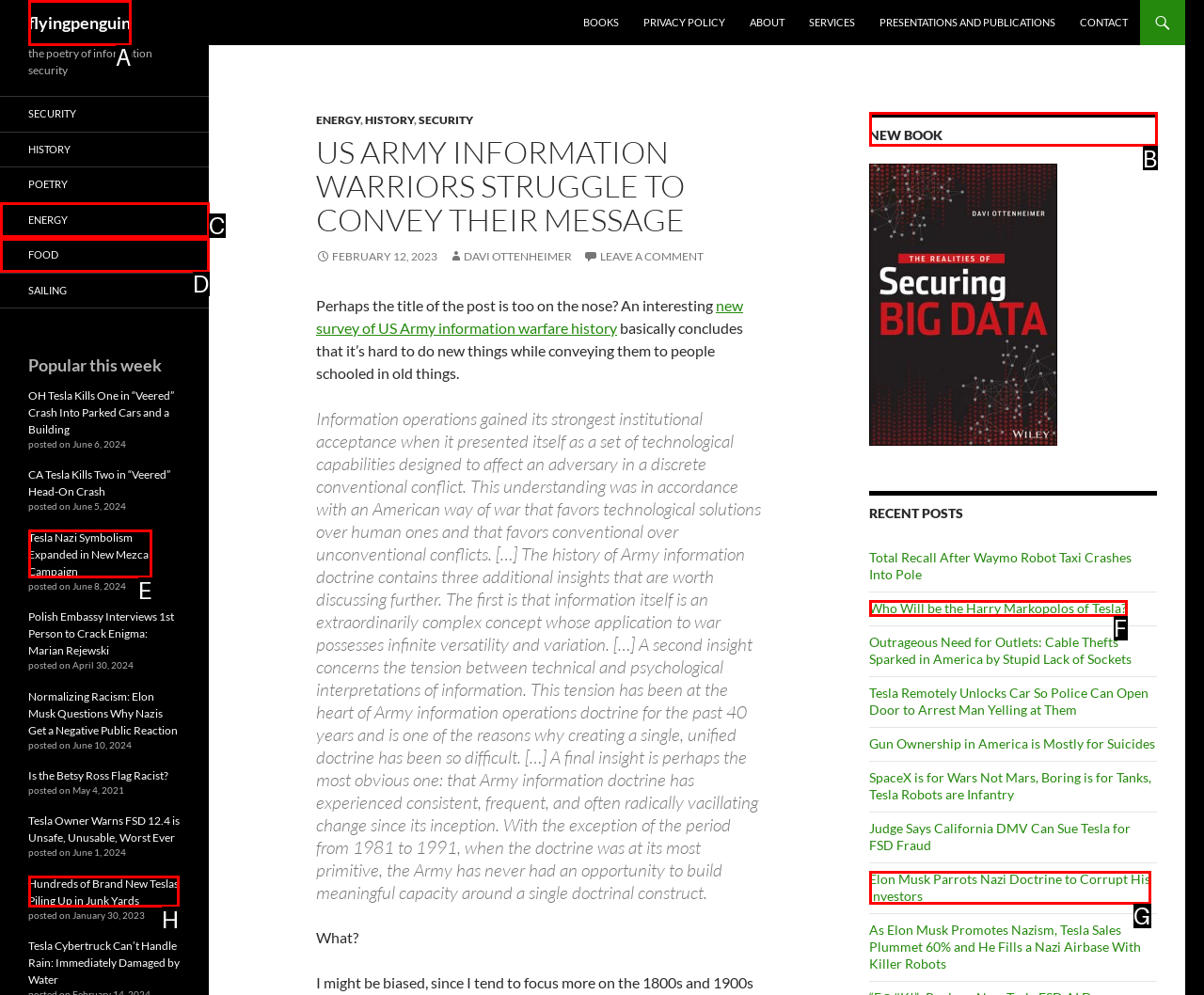Find the option you need to click to complete the following instruction: Check the 'NEW BOOK' section
Answer with the corresponding letter from the choices given directly.

B